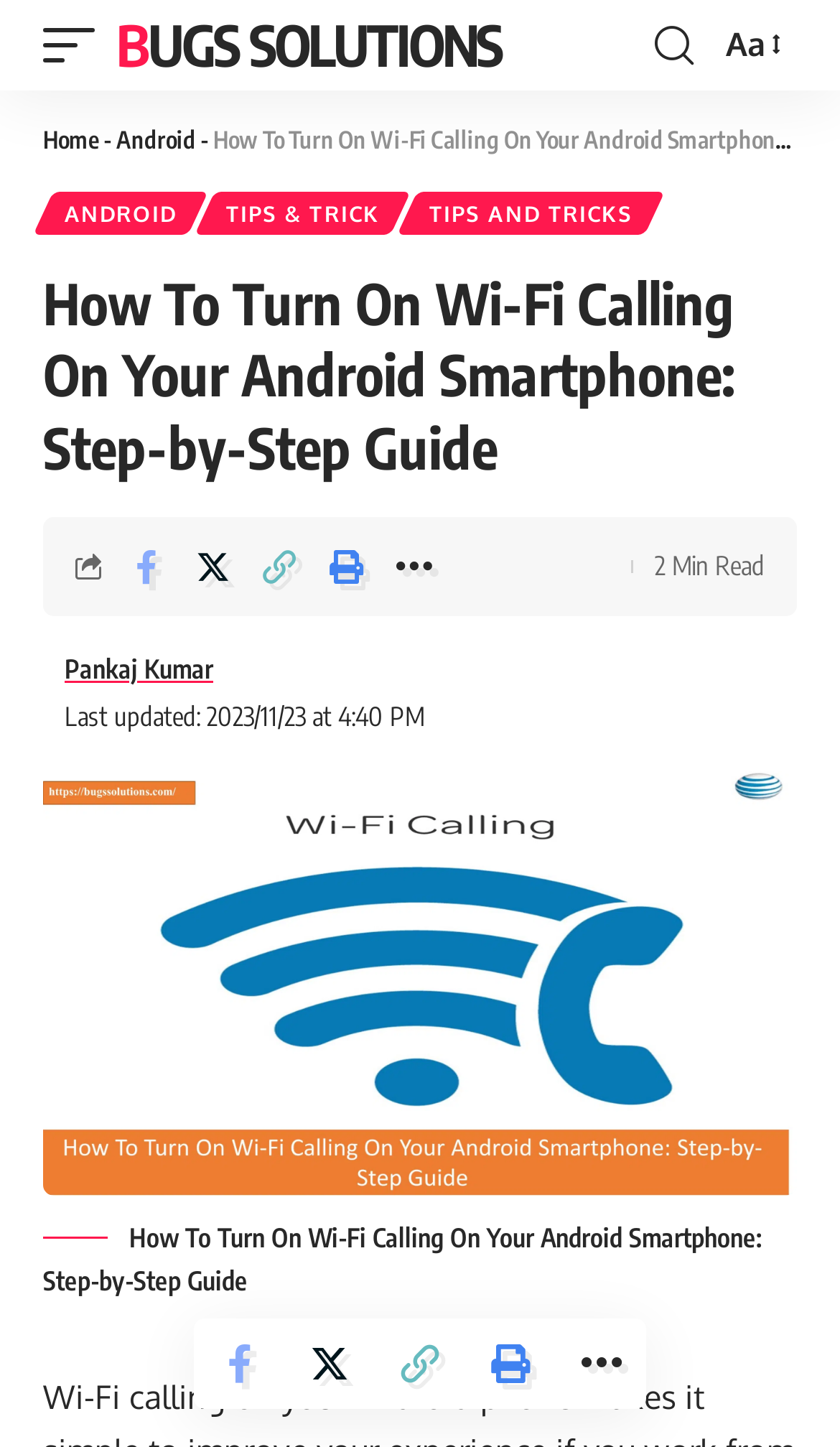Respond with a single word or phrase for the following question: 
What is the topic of the article?

Wi-Fi calling on Android